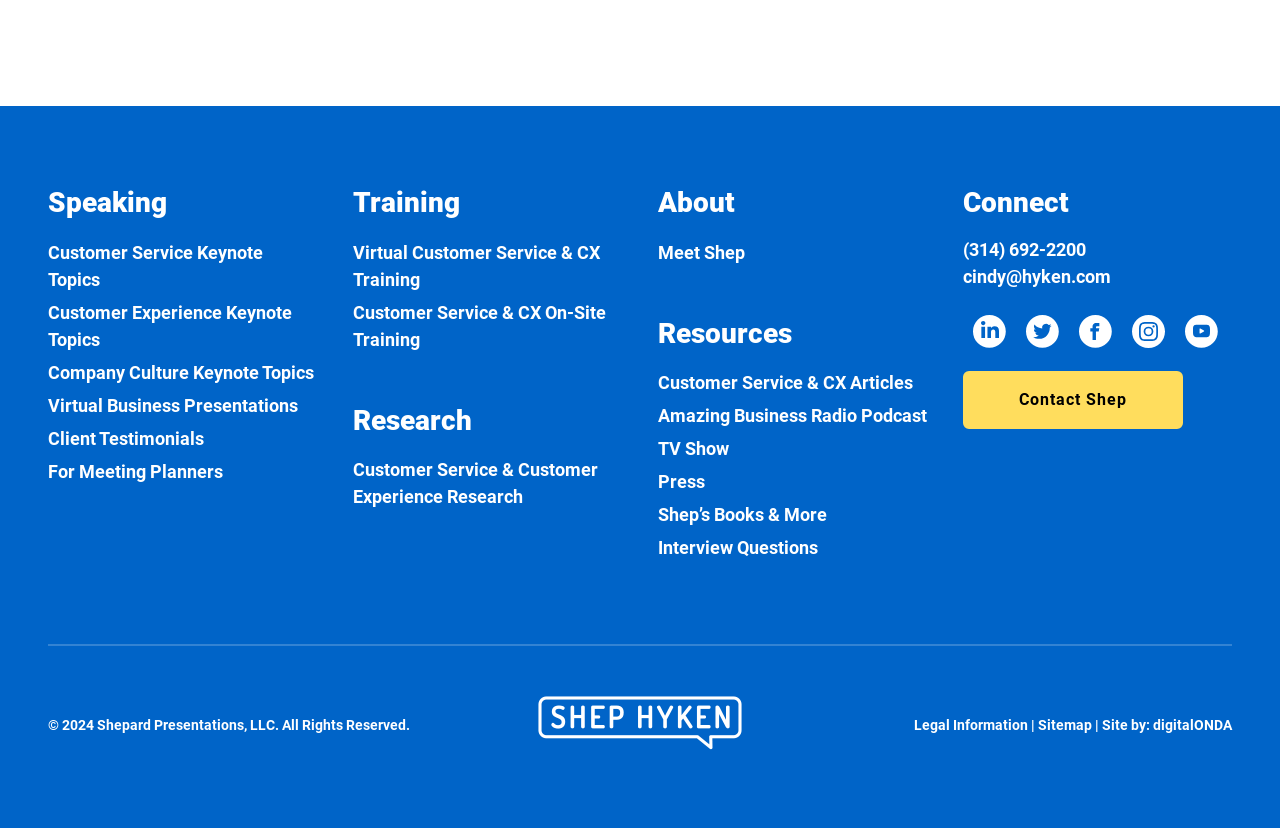Please identify the bounding box coordinates of the area that needs to be clicked to fulfill the following instruction: "Contact Shep."

[0.752, 0.448, 0.924, 0.518]